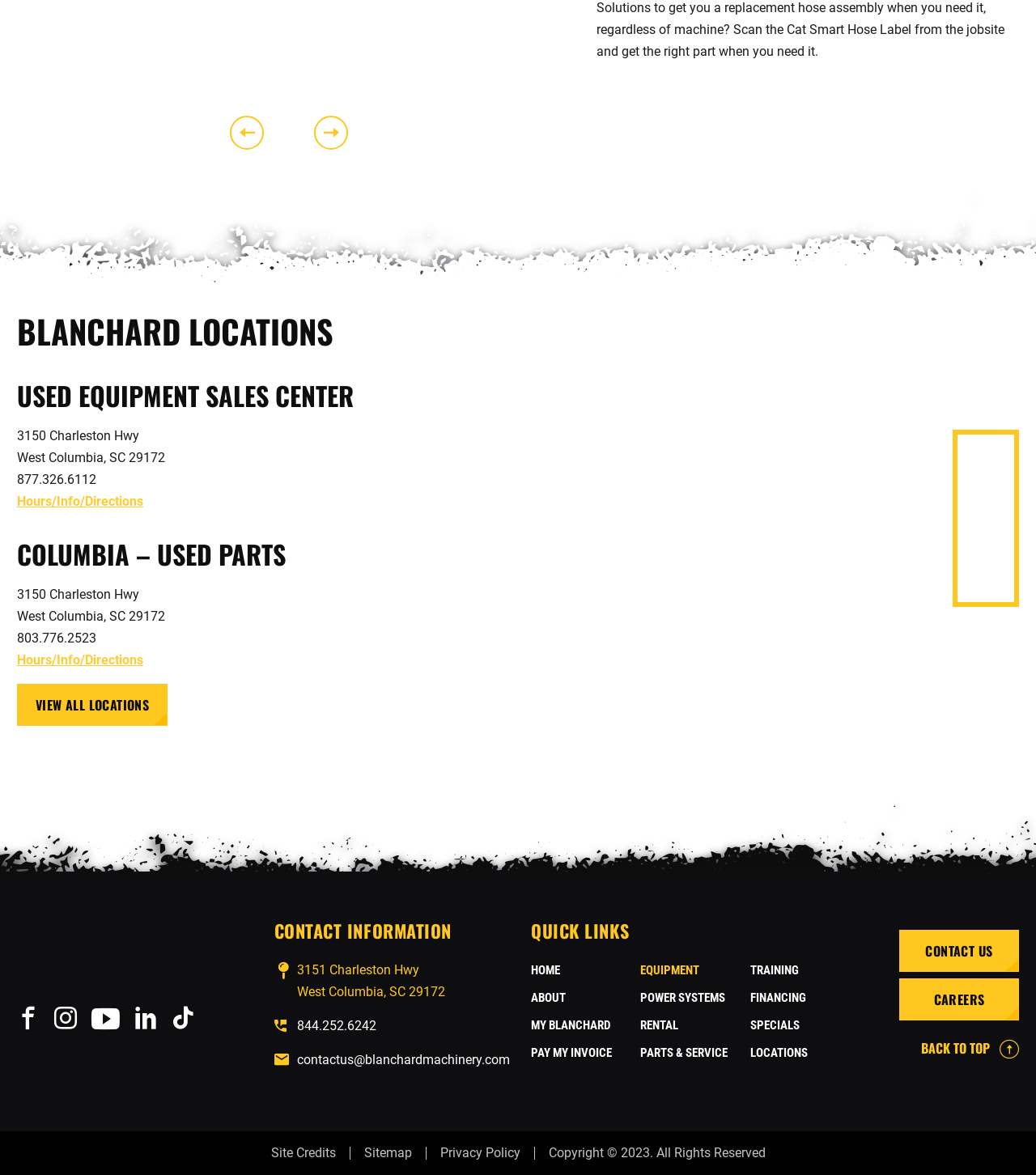What is the name of the company?
Give a thorough and detailed response to the question.

The company name can be found in the link 'Blanchard Machinery' which is located at the top of the webpage, inside the section image.